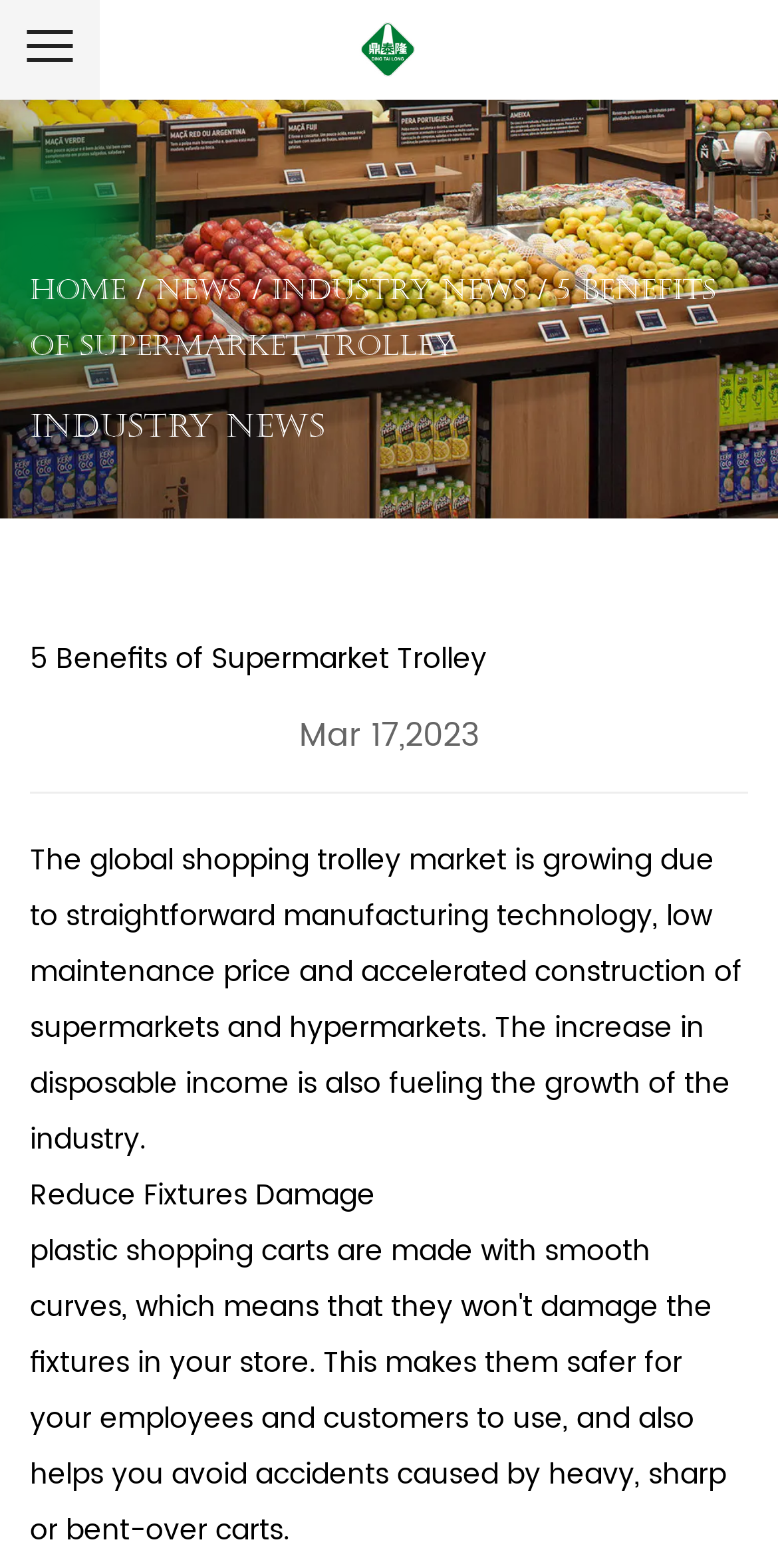Please answer the following question as detailed as possible based on the image: 
What is the navigation menu item after 'Home'?

I looked at the navigation menu on the webpage and saw that the item after 'Home' is 'News'.